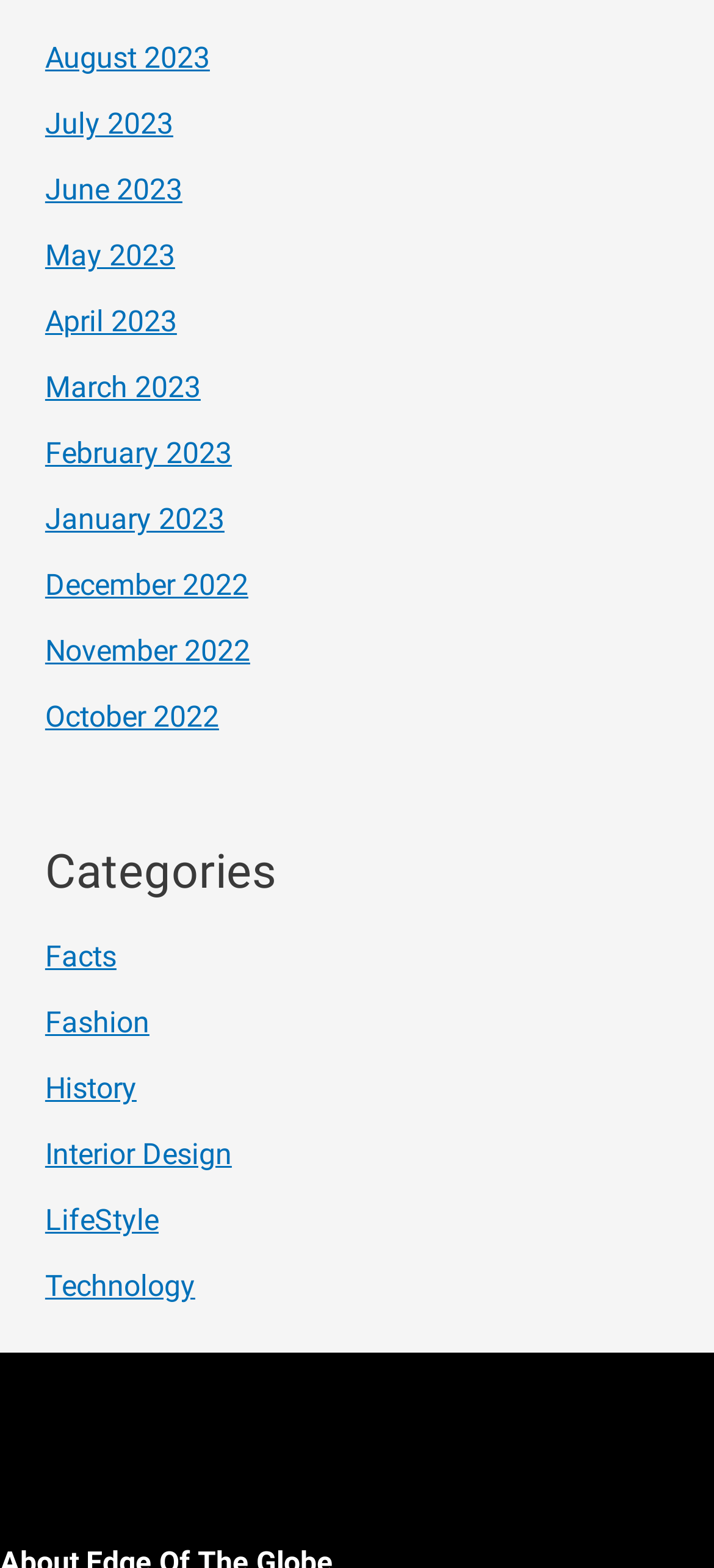Show me the bounding box coordinates of the clickable region to achieve the task as per the instruction: "Browse Facts".

[0.063, 0.599, 0.163, 0.621]